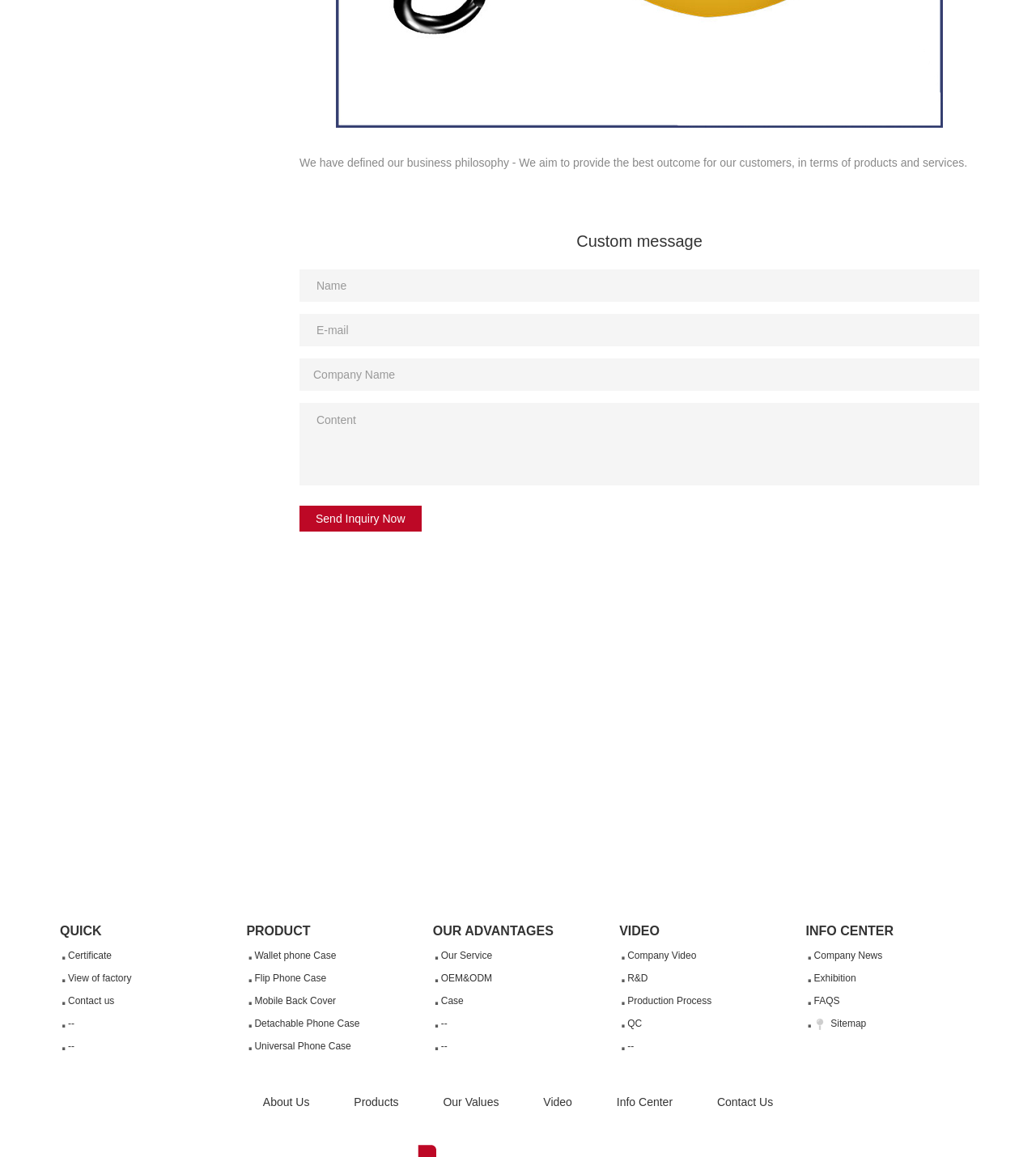How many textboxes are required?
Give a detailed and exhaustive answer to the question.

There are four textboxes in total, with IDs 684, 687, 691, and 693. Among them, three are required, which are 'Name', 'E-mail', and 'Content', as indicated by the 'required: True' attribute.